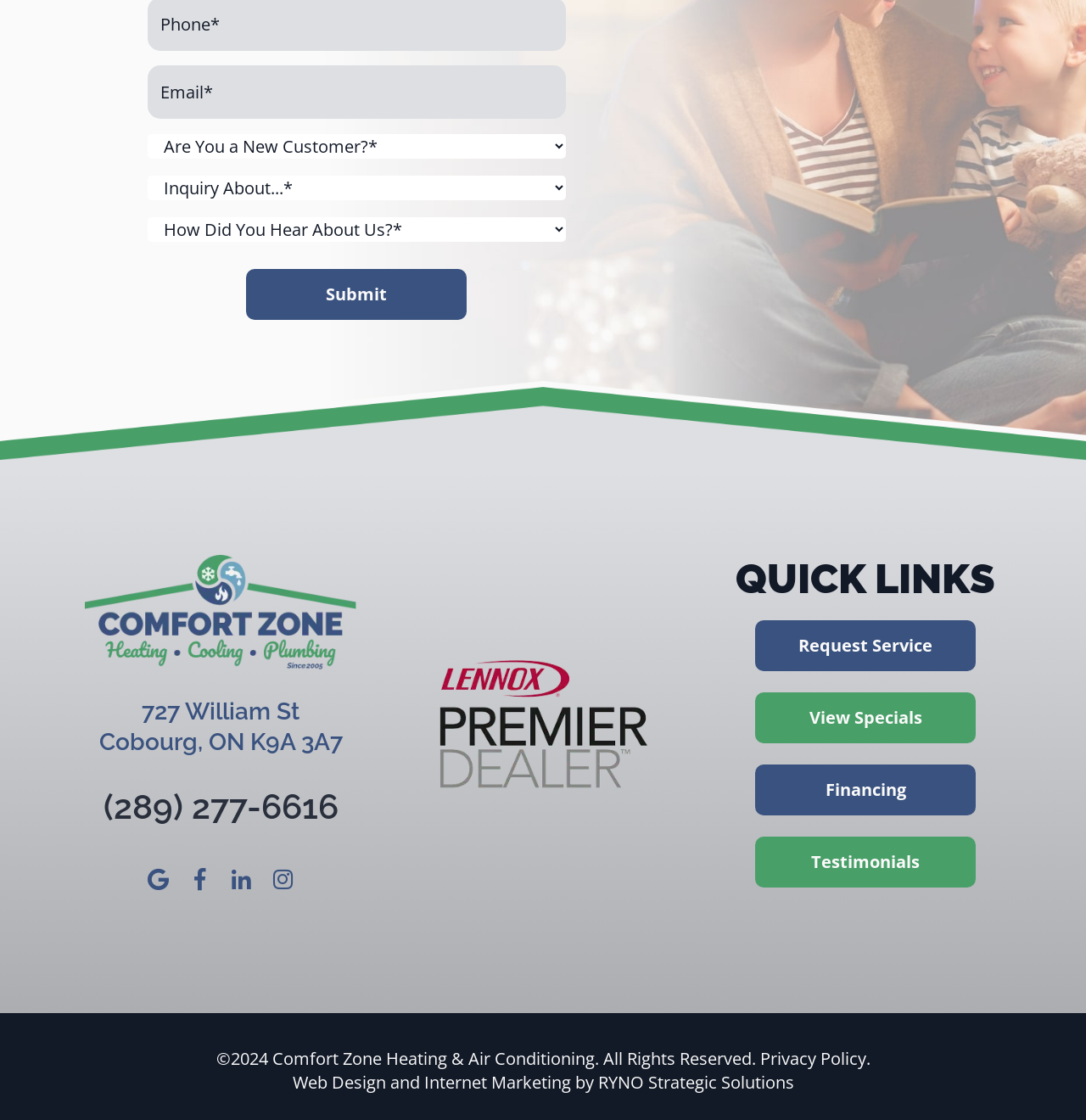Give a one-word or one-phrase response to the question: 
What is the city and province of the company's address?

Cobourg, ON